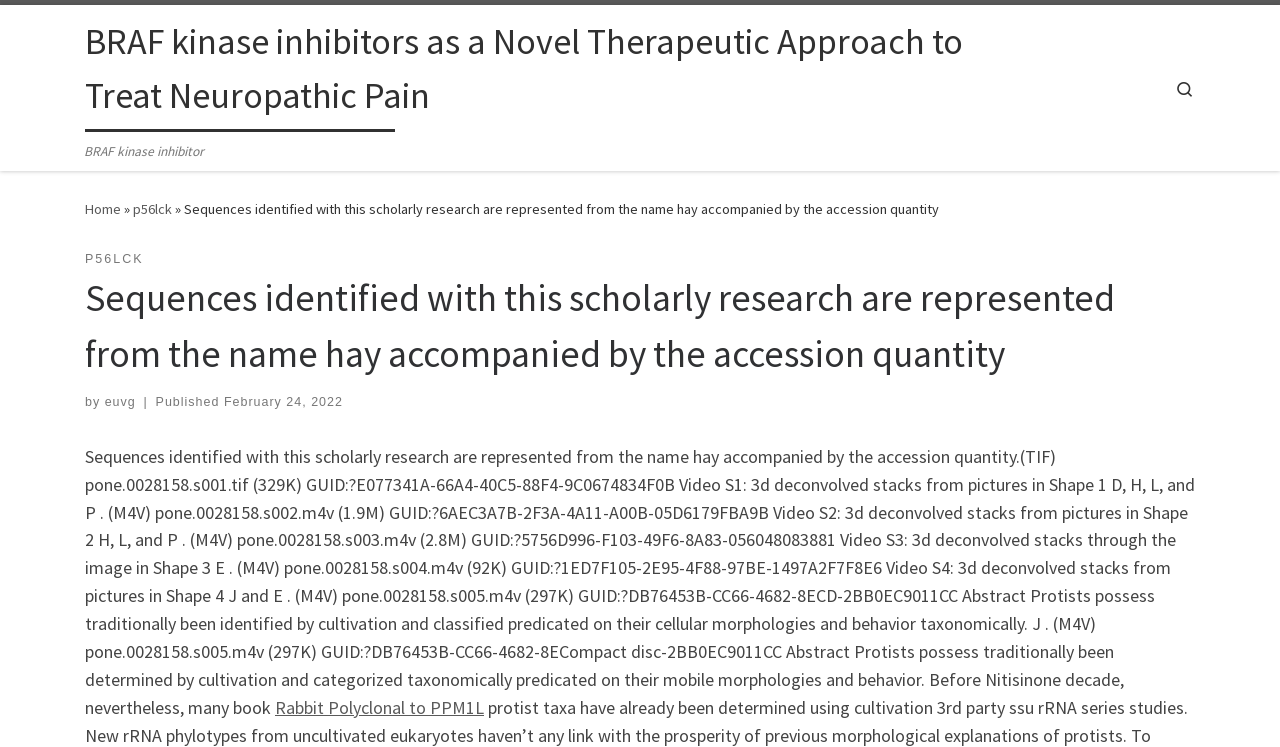Please specify the bounding box coordinates of the clickable region necessary for completing the following instruction: "View the details of p56lck". The coordinates must consist of four float numbers between 0 and 1, i.e., [left, top, right, bottom].

[0.104, 0.268, 0.134, 0.292]